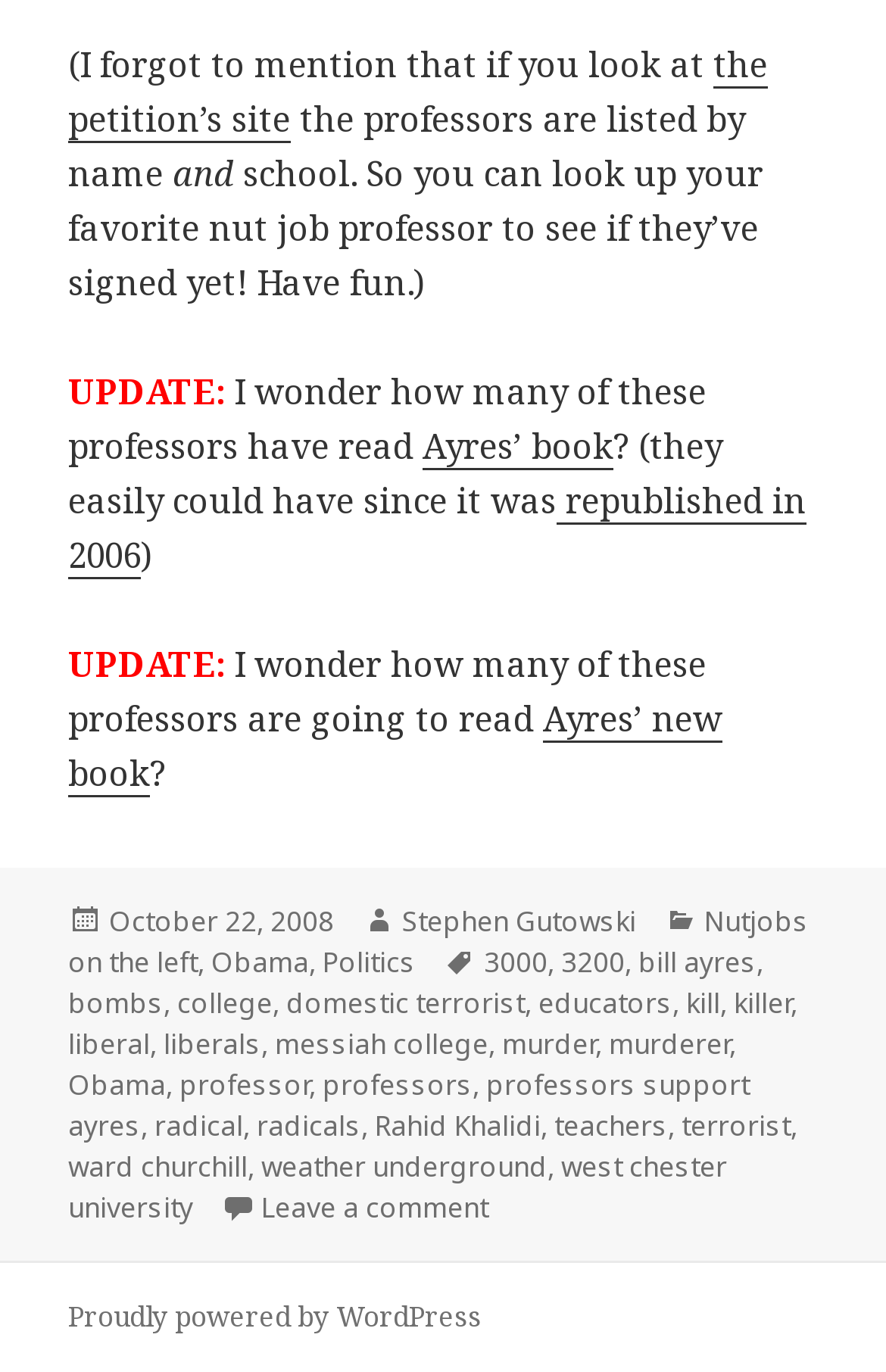Highlight the bounding box coordinates of the element you need to click to perform the following instruction: "View the categories of the post."

[0.792, 0.655, 0.956, 0.683]